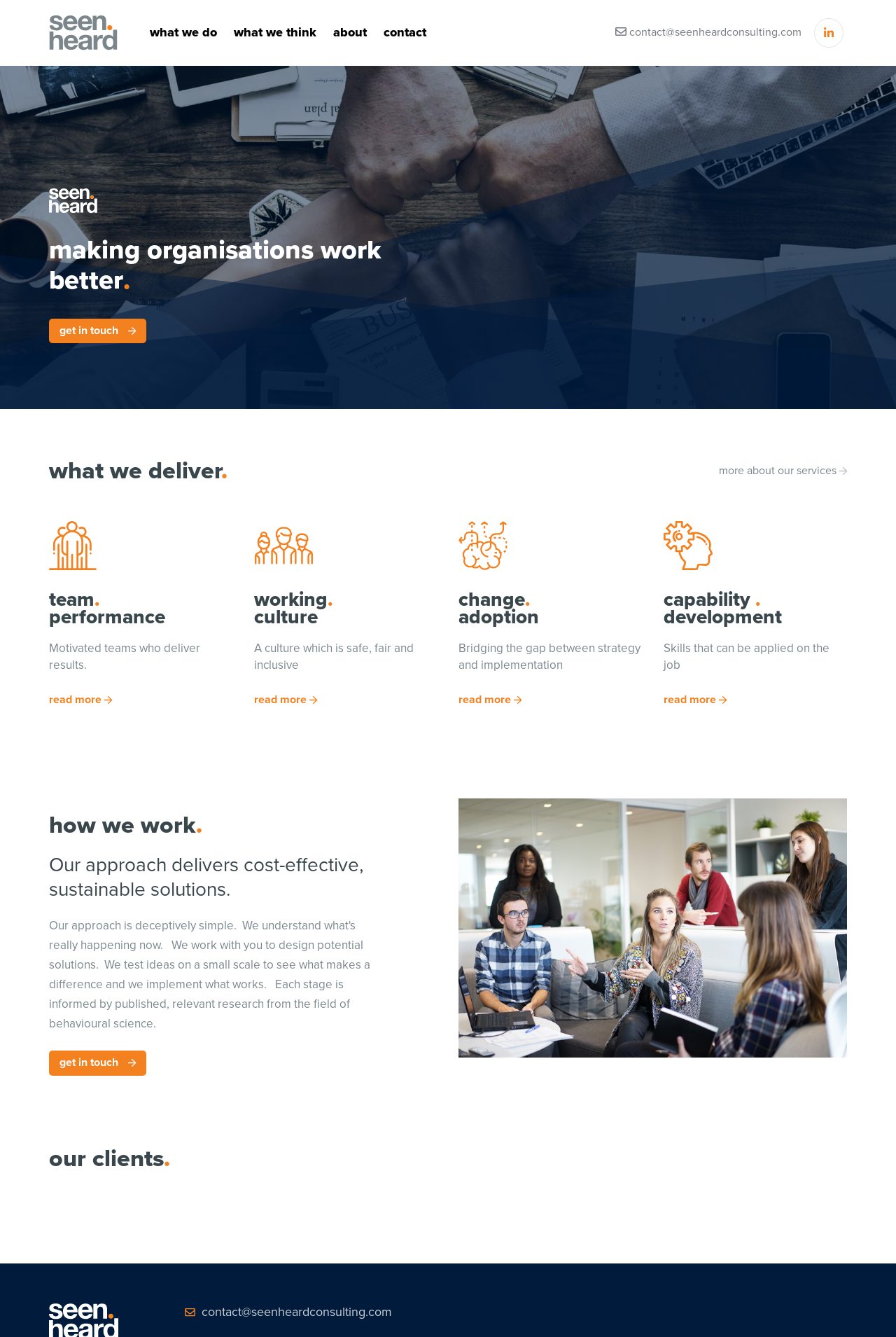Identify the bounding box coordinates for the element you need to click to achieve the following task: "Click the Seen Heard logo". Provide the bounding box coordinates as four float numbers between 0 and 1, in the form [left, top, right, bottom].

[0.055, 0.012, 0.131, 0.038]